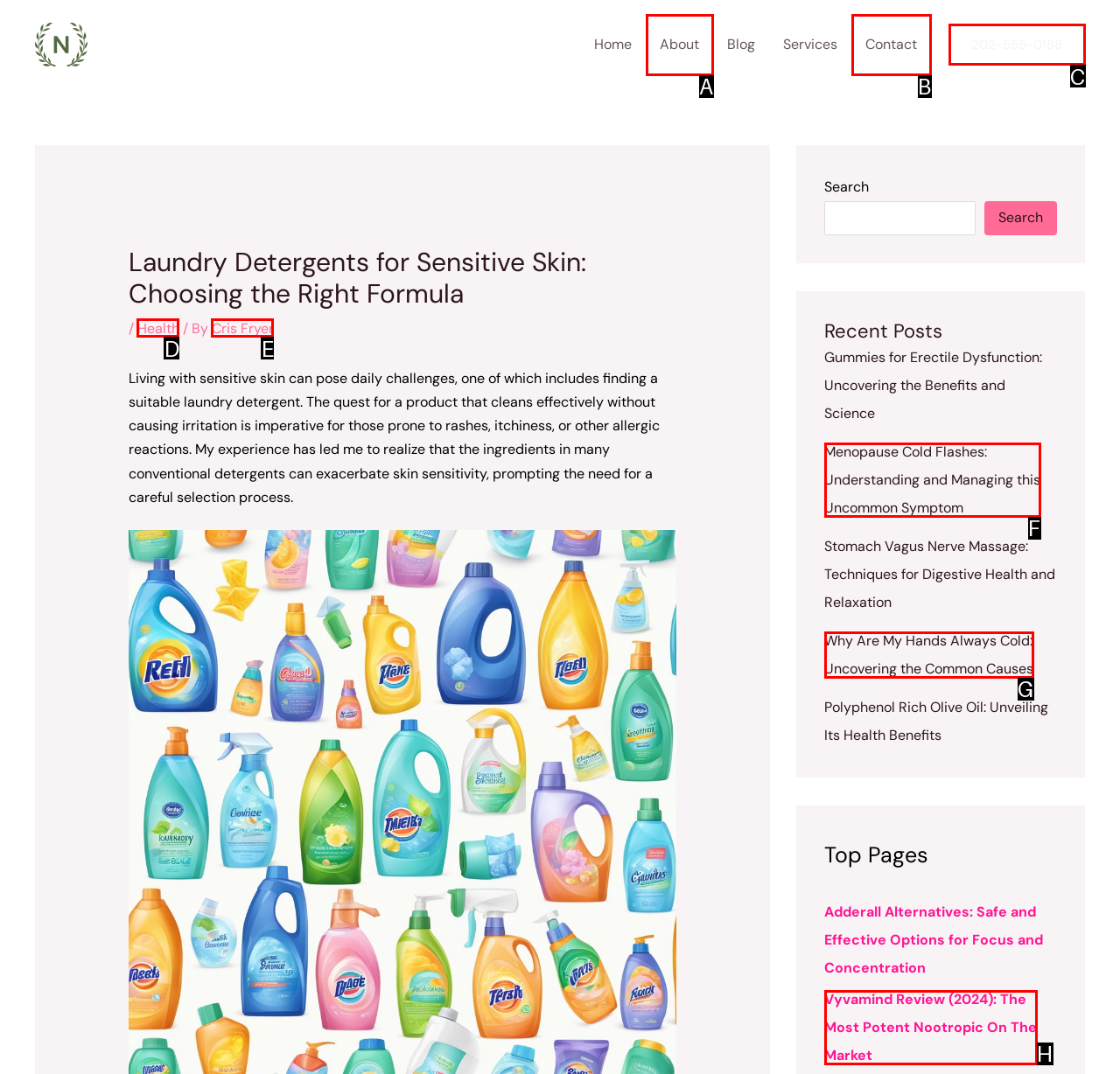Determine which option should be clicked to carry out this task: Follow us on social media
State the letter of the correct choice from the provided options.

None